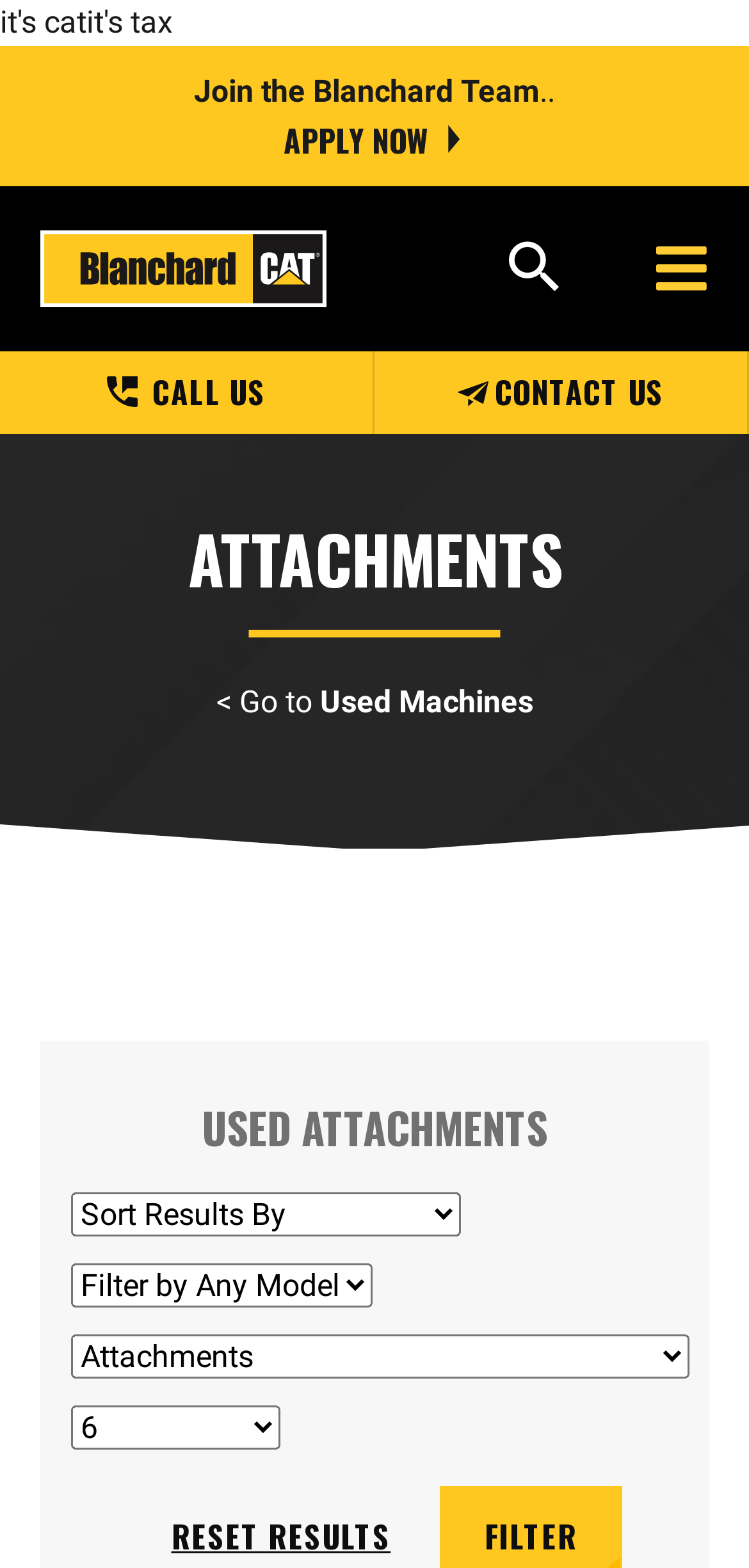Determine the bounding box coordinates of the clickable region to carry out the instruction: "Contact us".

[0.5, 0.224, 0.997, 0.277]